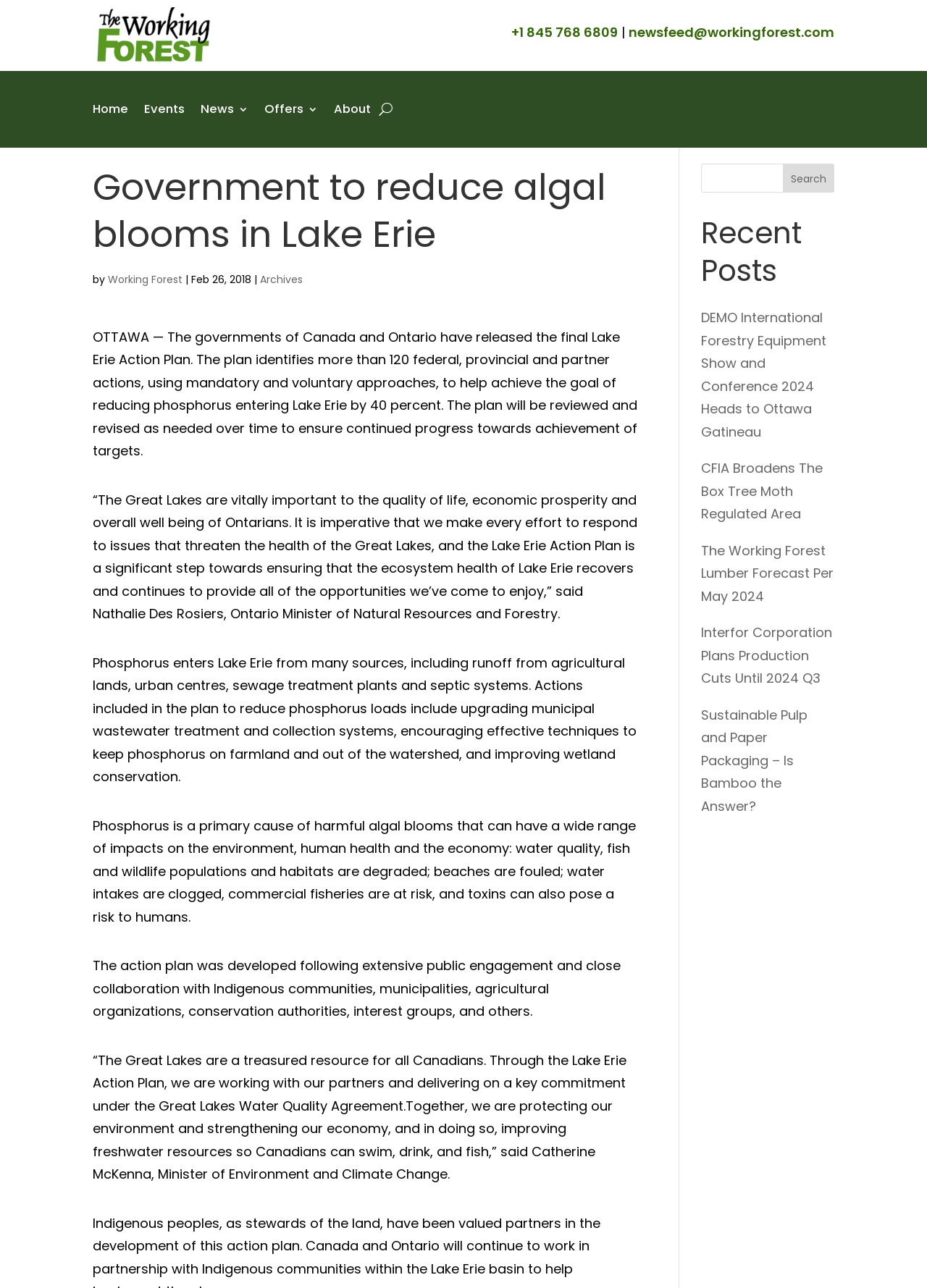Please determine the bounding box coordinates of the element's region to click in order to carry out the following instruction: "Visit the 'Working Forest' website". The coordinates should be four float numbers between 0 and 1, i.e., [left, top, right, bottom].

[0.116, 0.211, 0.197, 0.223]